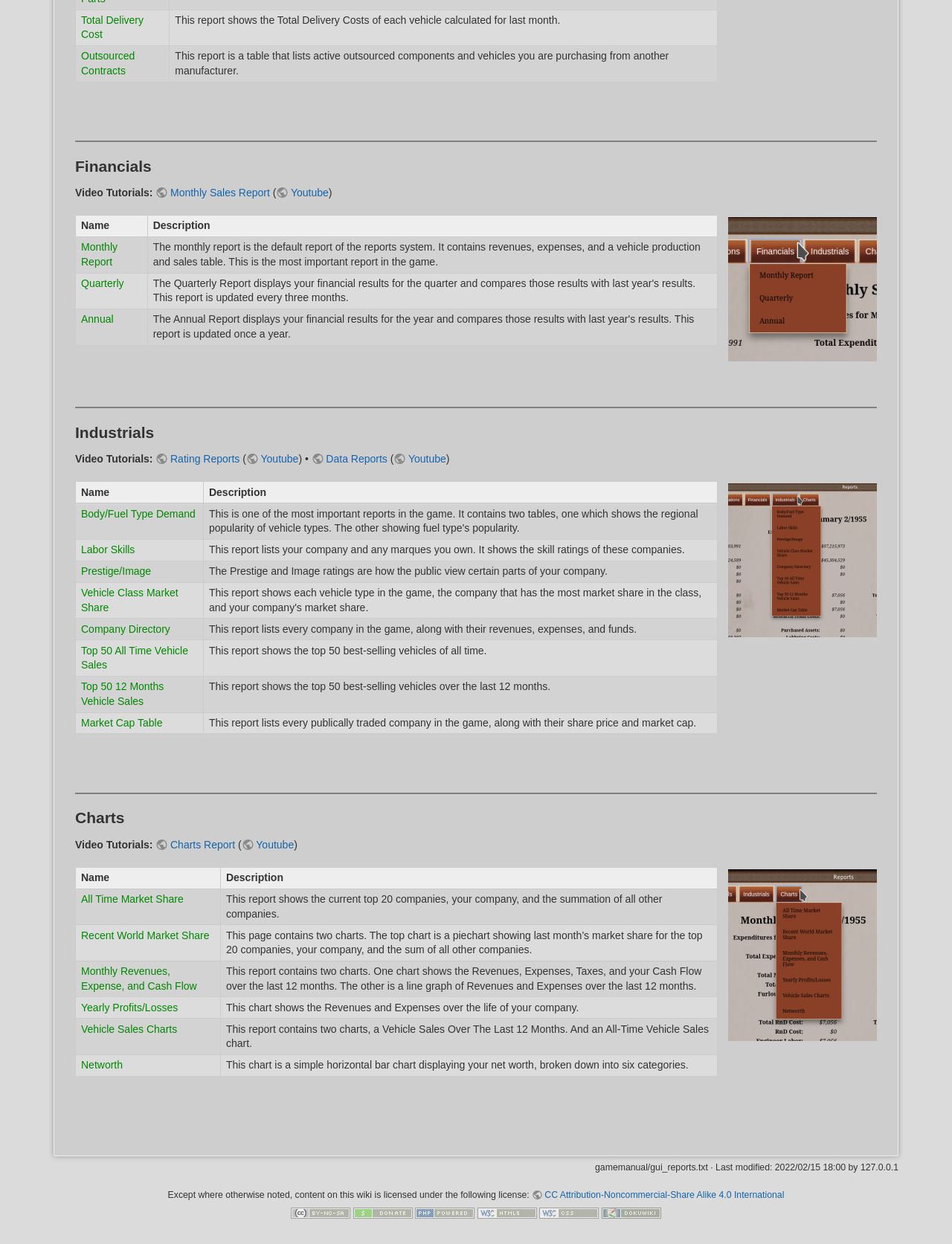Please identify the bounding box coordinates of the clickable area that will fulfill the following instruction: "View Monthly Sales Report". The coordinates should be in the format of four float numbers between 0 and 1, i.e., [left, top, right, bottom].

[0.164, 0.15, 0.283, 0.16]